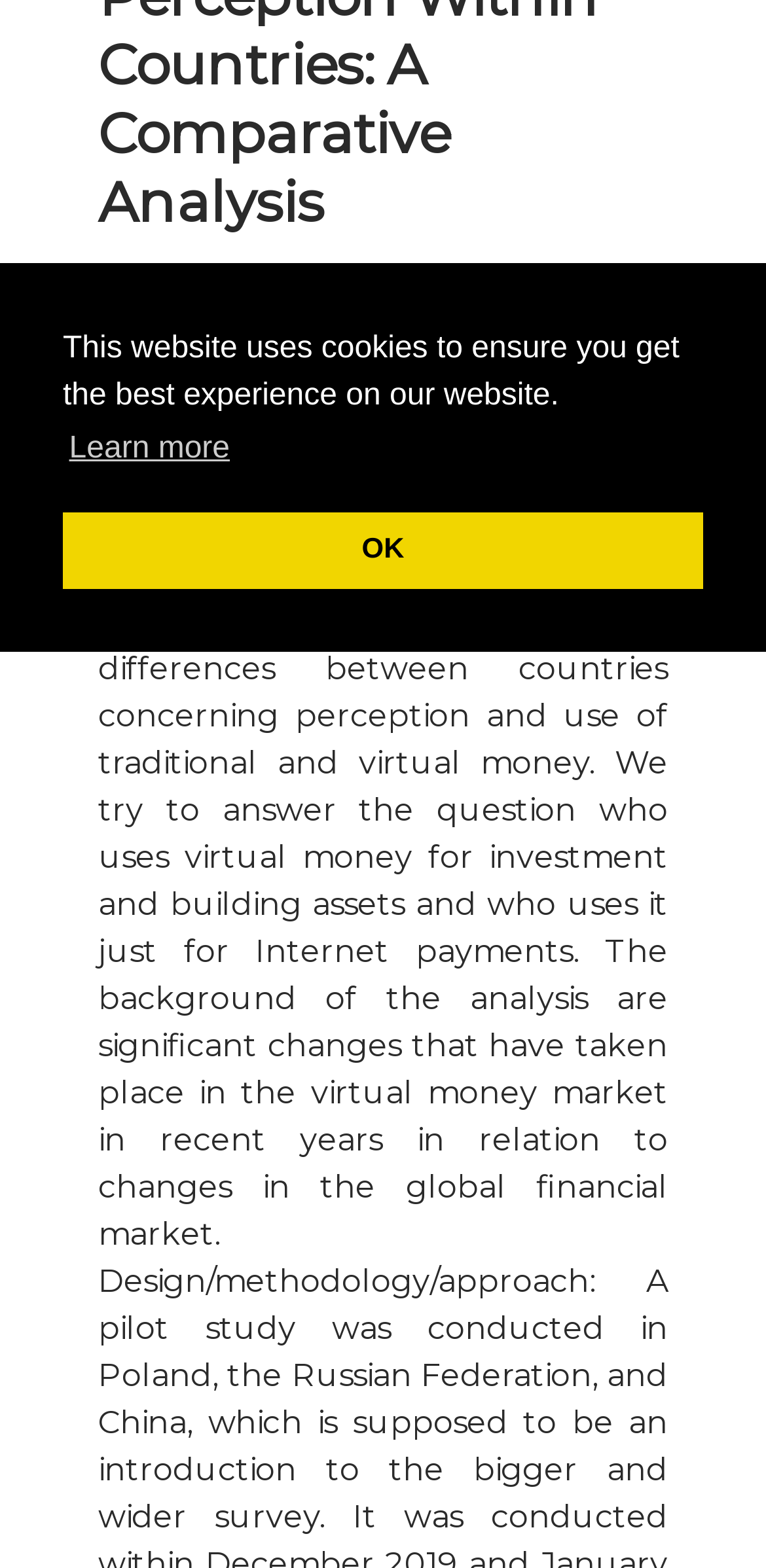Provide the bounding box coordinates of the HTML element this sentence describes: "Editorial Board". The bounding box coordinates consist of four float numbers between 0 and 1, i.e., [left, top, right, bottom].

[0.0, 0.185, 1.0, 0.242]